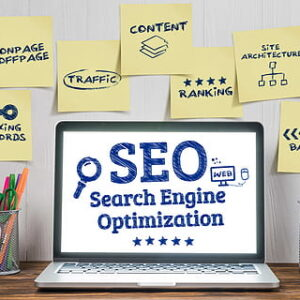Describe the image in great detail, covering all key points.

The image depicts a laptop open to reveal the words "SEO" prominently displayed in bold, artistic lettering, accompanied by the full phrase "Search Engine Optimization." The background features a series of yellow sticky notes, each containing key SEO concepts such as "Content," "Traffic," "Keywords," "Site Architecture," "Ranking," and "On-page Off-page." This visual emphasizes the multifaceted approach needed for effective search engine optimization, showcasing various strategies and elements that contribute to enhancing online visibility and performance. The laptop serves as a central tool for digital marketing professionals and emphasizes the importance of technology in managing and executing SEO campaigns.